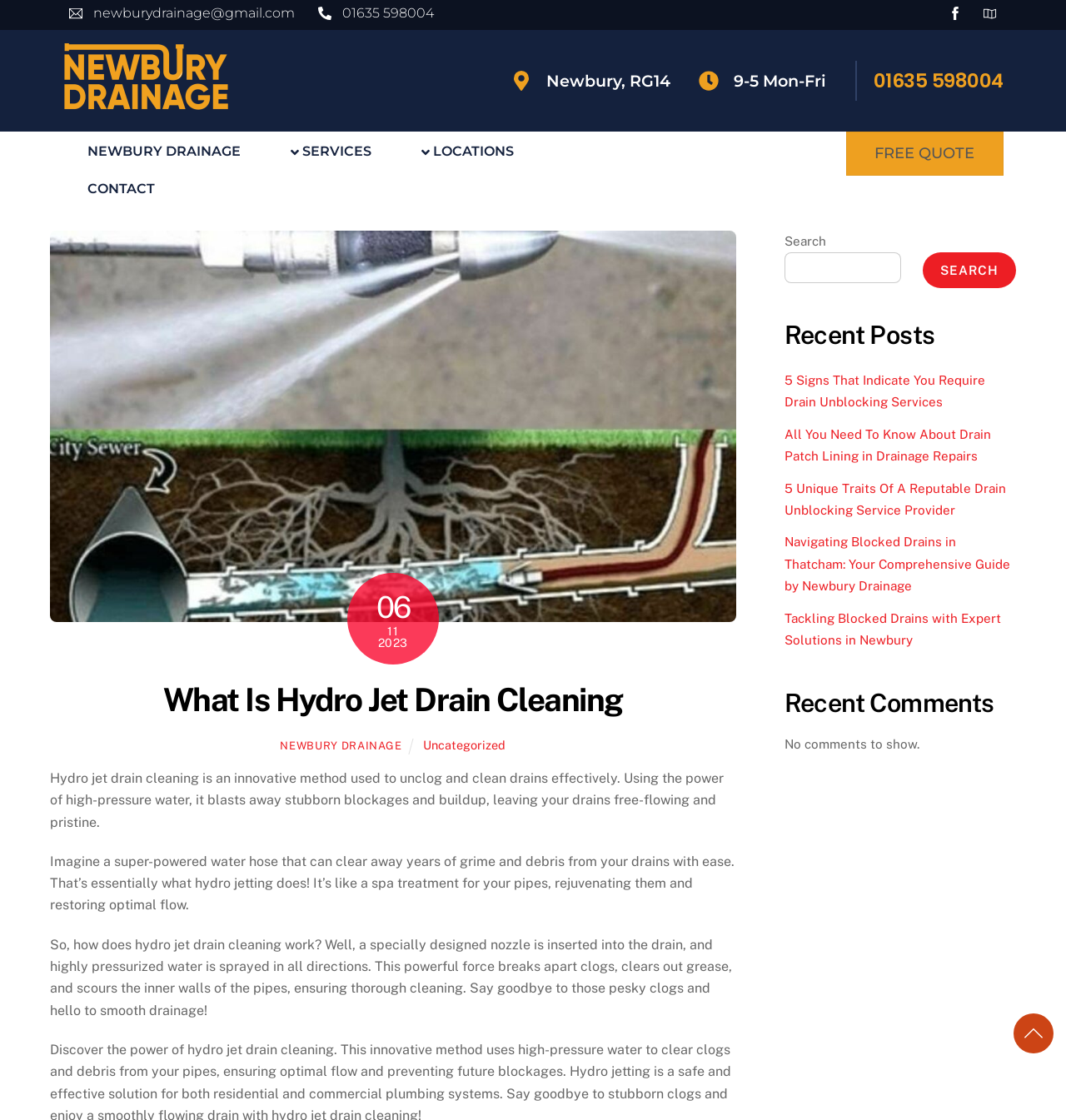What is the topic of the recent post '5 Signs That Indicate You Require Drain Unblocking Services'?
Provide a comprehensive and detailed answer to the question.

I found the topic of the recent post by looking at the list of recent posts, where it says '5 Signs That Indicate You Require Drain Unblocking Services', which suggests that the post is about drain unblocking services.